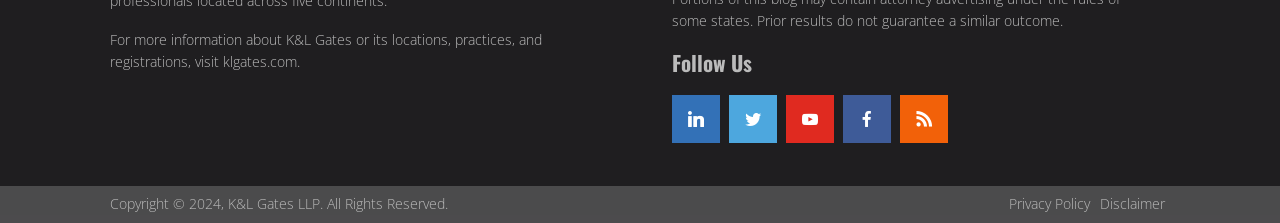Pinpoint the bounding box coordinates of the area that must be clicked to complete this instruction: "follow on linkedin".

[0.525, 0.426, 0.562, 0.641]